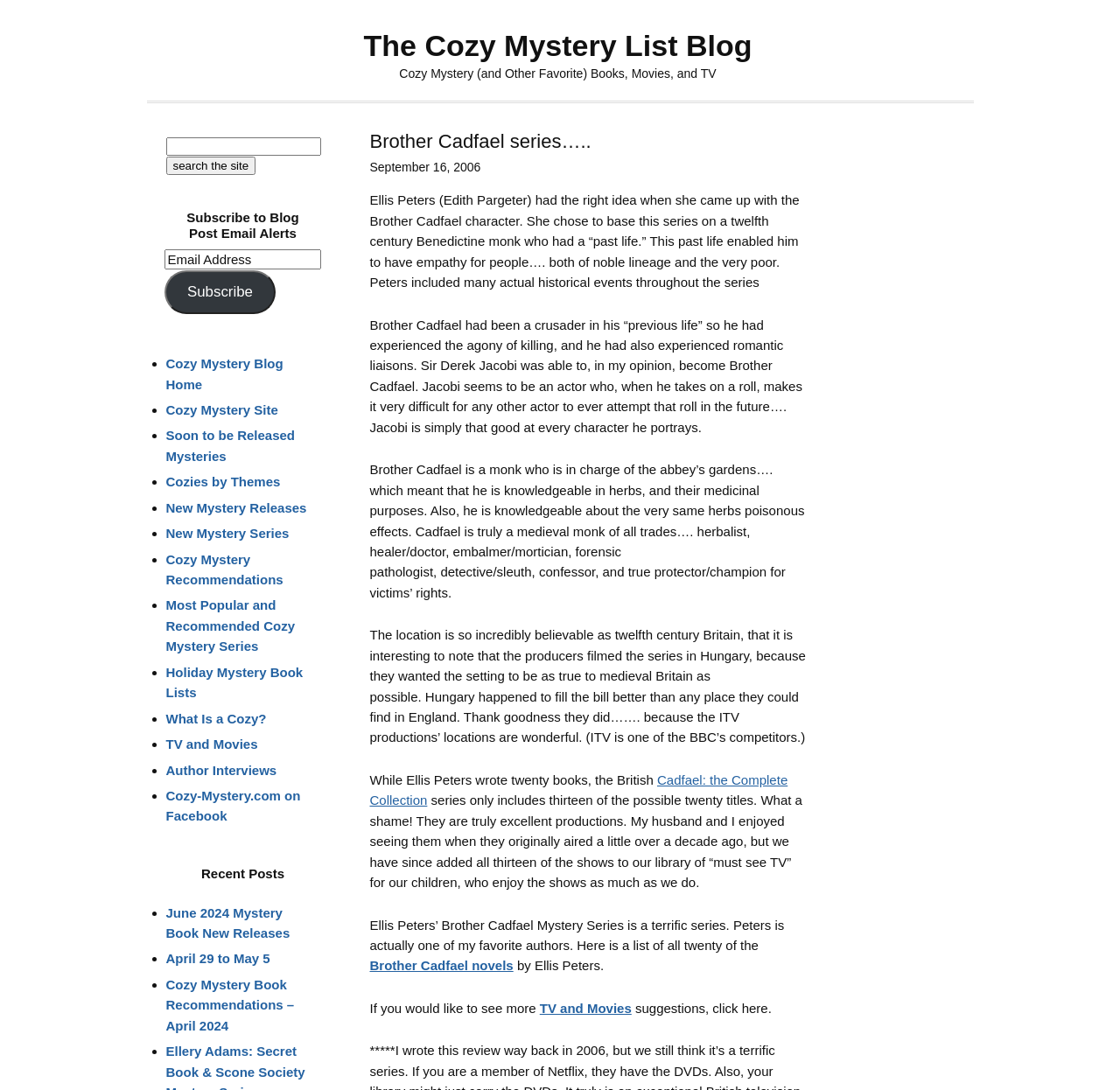Please find the bounding box coordinates of the clickable region needed to complete the following instruction: "explore tv and movies". The bounding box coordinates must consist of four float numbers between 0 and 1, i.e., [left, top, right, bottom].

[0.482, 0.918, 0.564, 0.932]